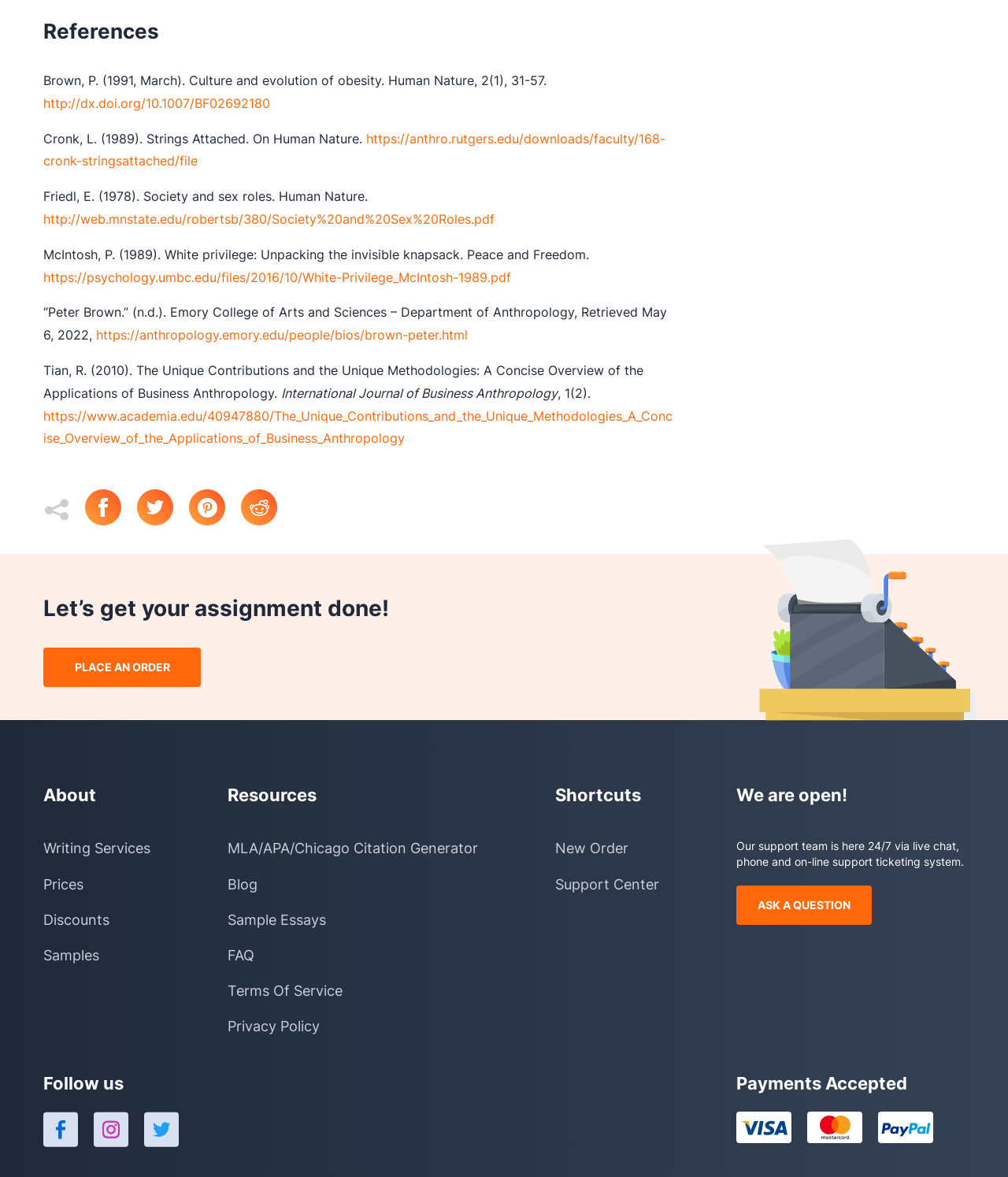How many social media buttons are there?
Look at the image and answer with only one word or phrase.

4